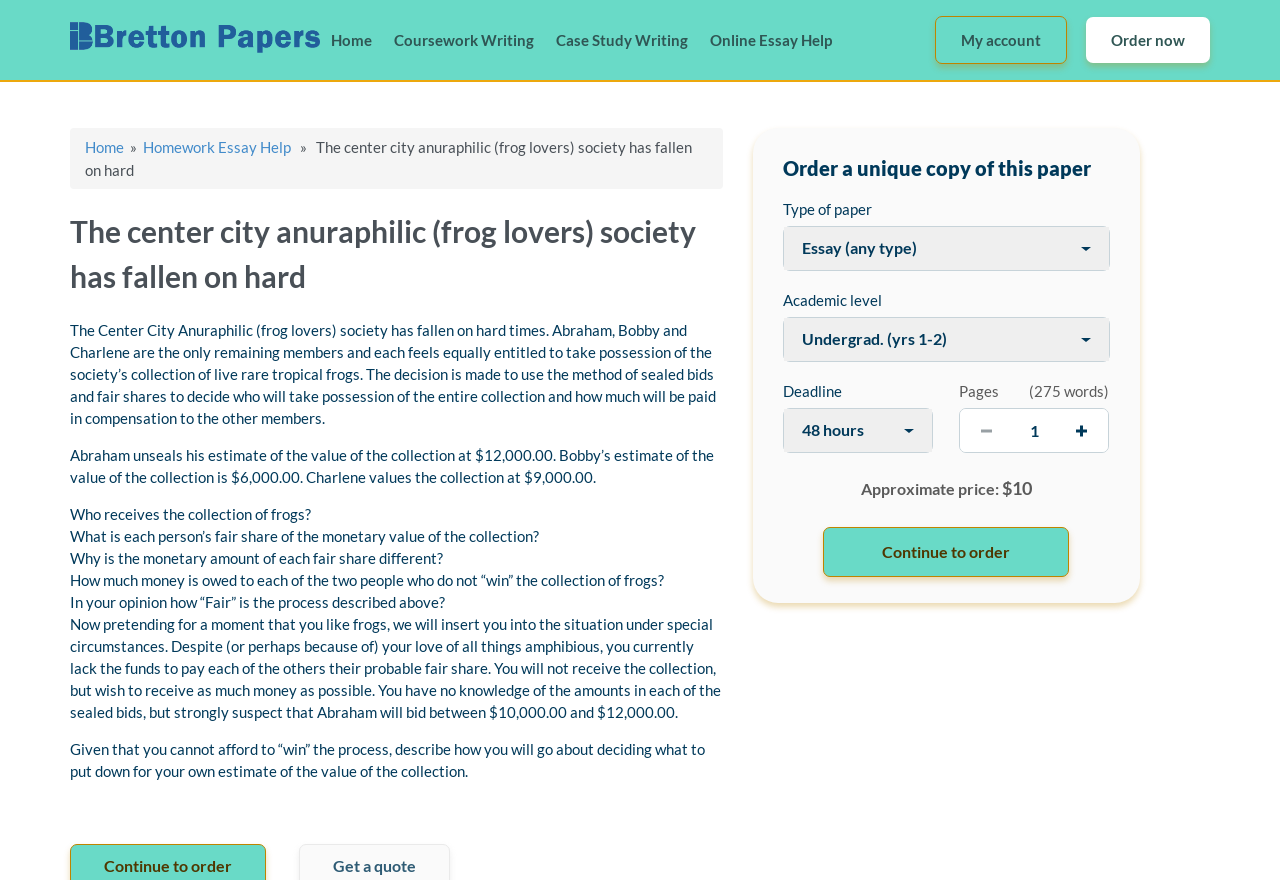Locate the bounding box coordinates of the element's region that should be clicked to carry out the following instruction: "Enter a value in the 'Pages' textbox". The coordinates need to be four float numbers between 0 and 1, i.e., [left, top, right, bottom].

[0.75, 0.465, 0.866, 0.514]